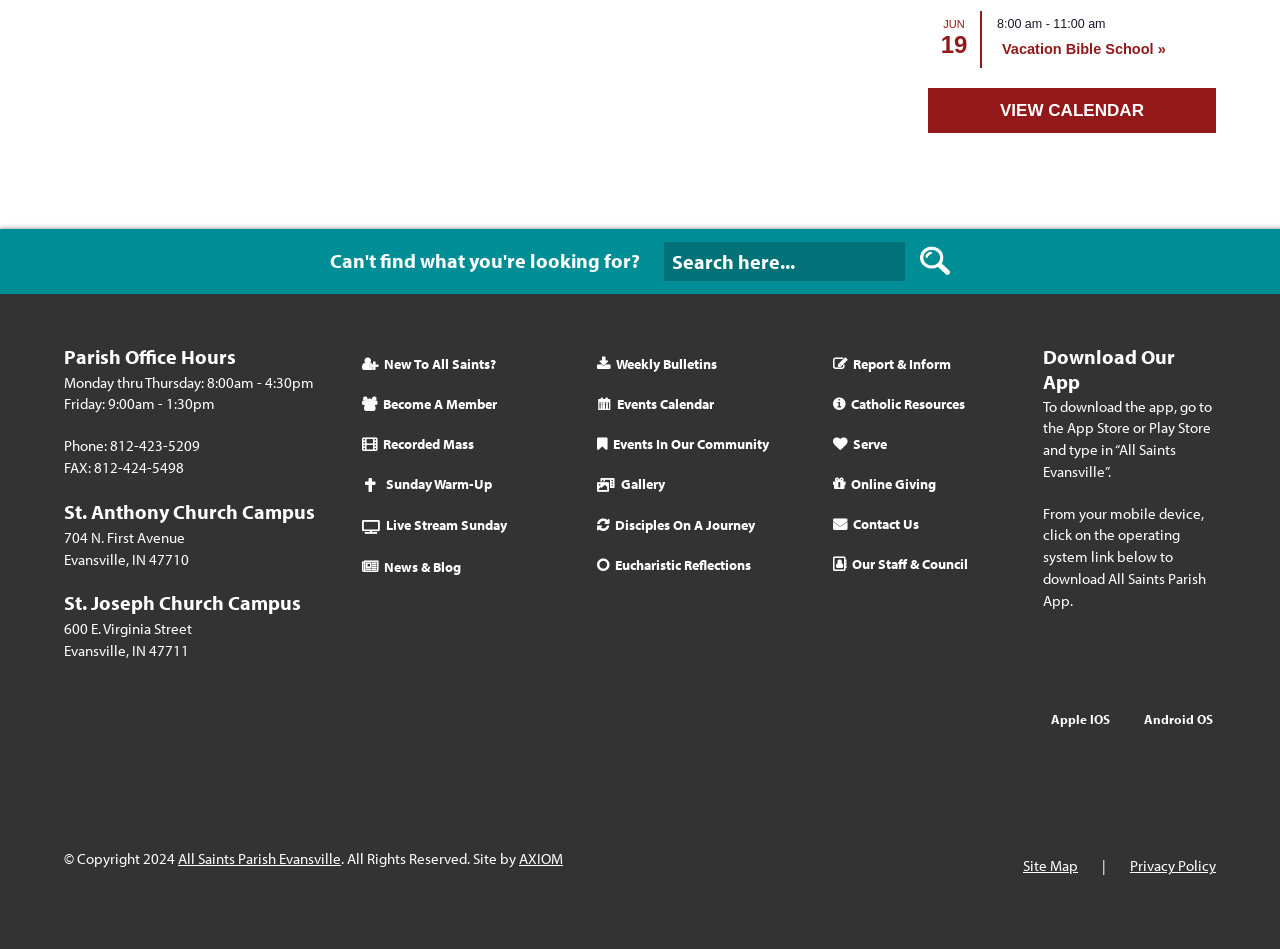Identify the bounding box coordinates of the clickable region required to complete the instruction: "Get the app for Apple". The coordinates should be given as four float numbers within the range of 0 and 1, i.e., [left, top, right, bottom].

[0.815, 0.726, 0.873, 0.746]